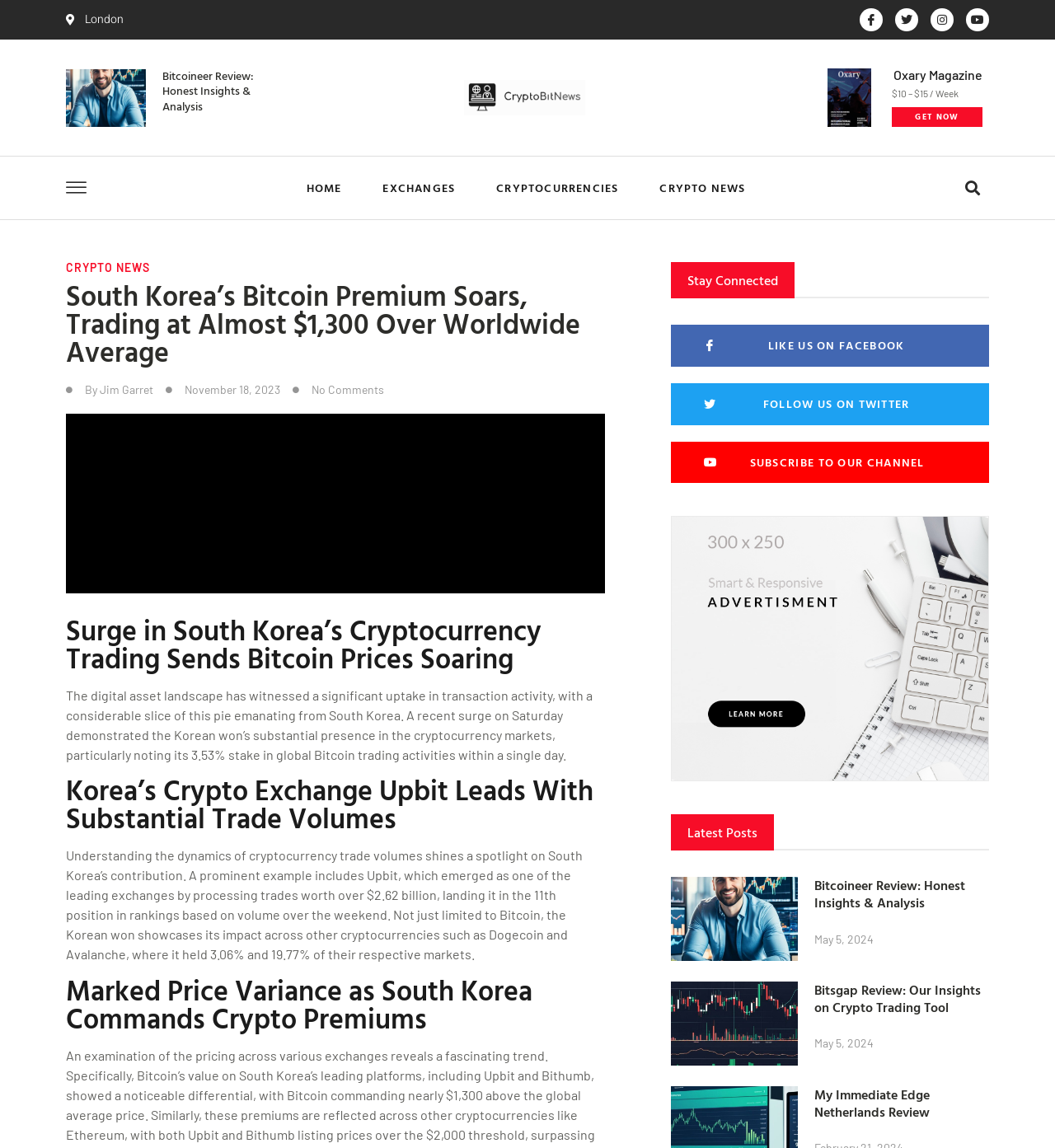Locate the UI element described by Follow Us On Twitter in the provided webpage screenshot. Return the bounding box coordinates in the format (top-left x, top-left y, bottom-right x, bottom-right y), ensuring all values are between 0 and 1.

[0.636, 0.334, 0.938, 0.37]